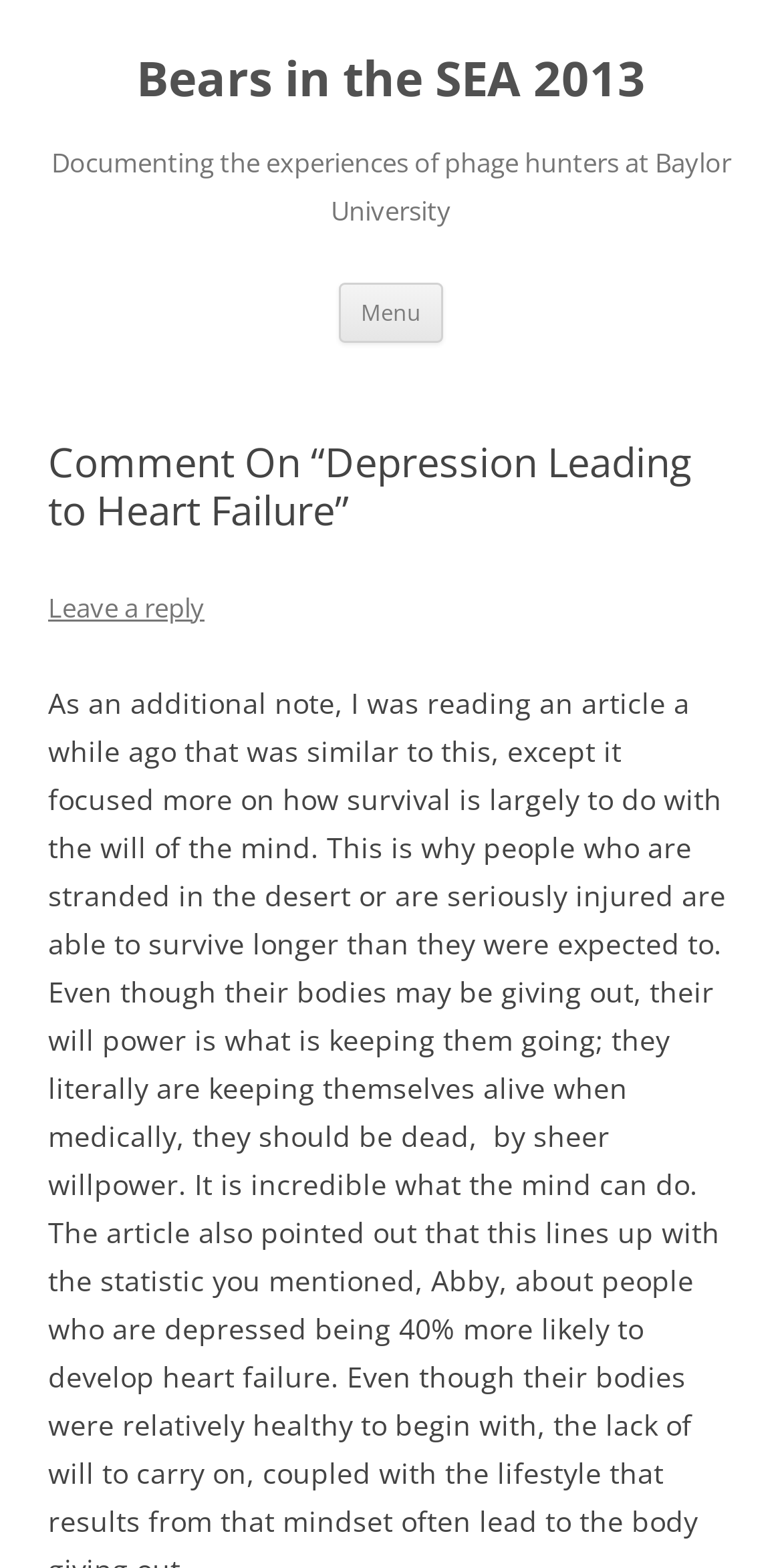What is the topic of the current article?
Look at the image and provide a detailed response to the question.

The topic of the current article can be found in the heading element within the HeaderAsNonLandmark section, which is 'Comment On “Depression Leading to Heart Failure”'. This suggests that the article is discussing the relationship between depression and heart failure.